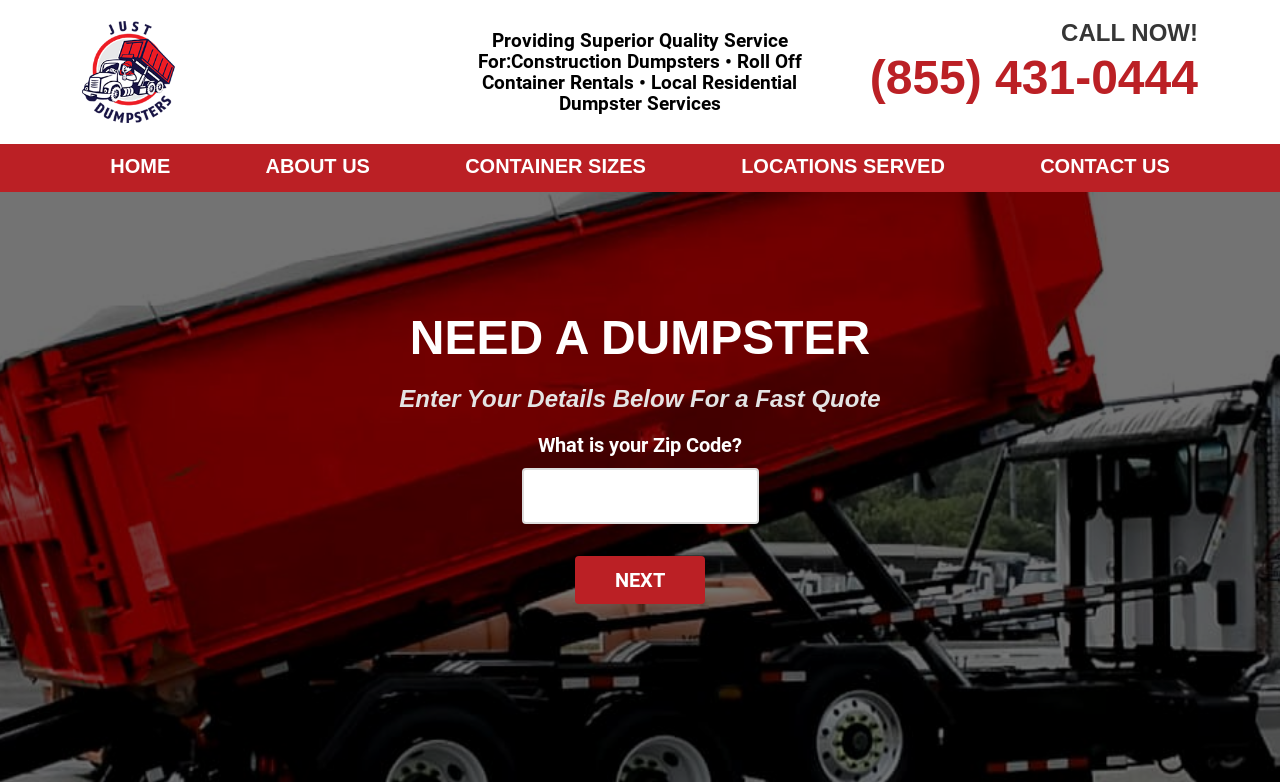Locate the bounding box coordinates of the clickable region to complete the following instruction: "Click the 'NEXT' button."

[0.48, 0.726, 0.52, 0.757]